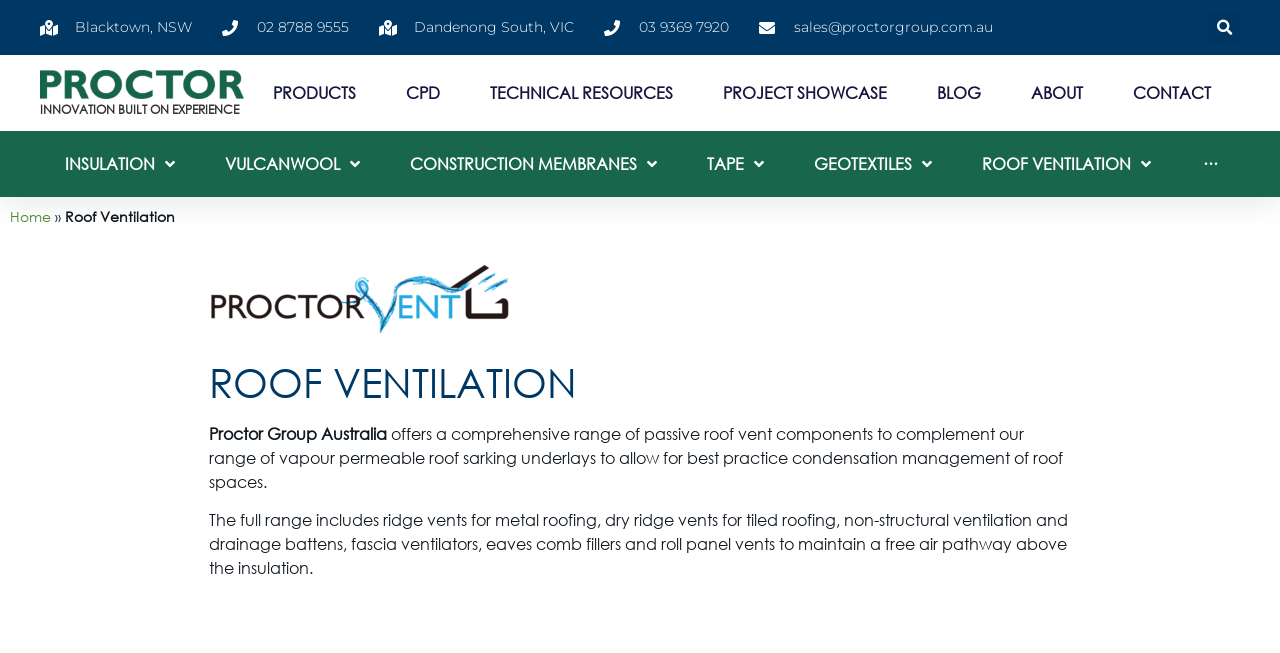Please find the bounding box coordinates of the clickable region needed to complete the following instruction: "Visit the PRODUCTS page". The bounding box coordinates must consist of four float numbers between 0 and 1, i.e., [left, top, right, bottom].

[0.213, 0.11, 0.278, 0.174]